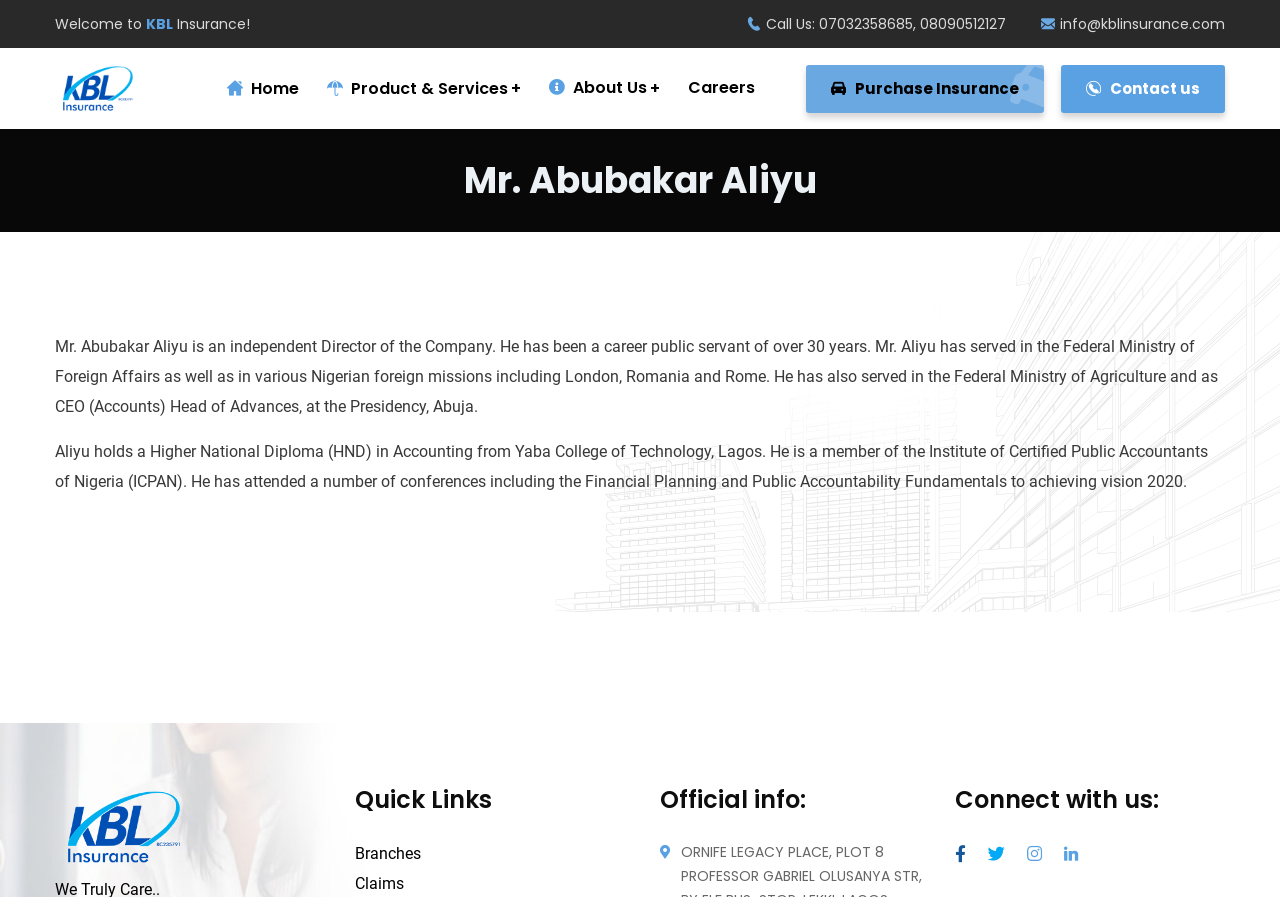Can you find the bounding box coordinates of the area I should click to execute the following instruction: "Click Purchase Insurance"?

[0.63, 0.072, 0.816, 0.126]